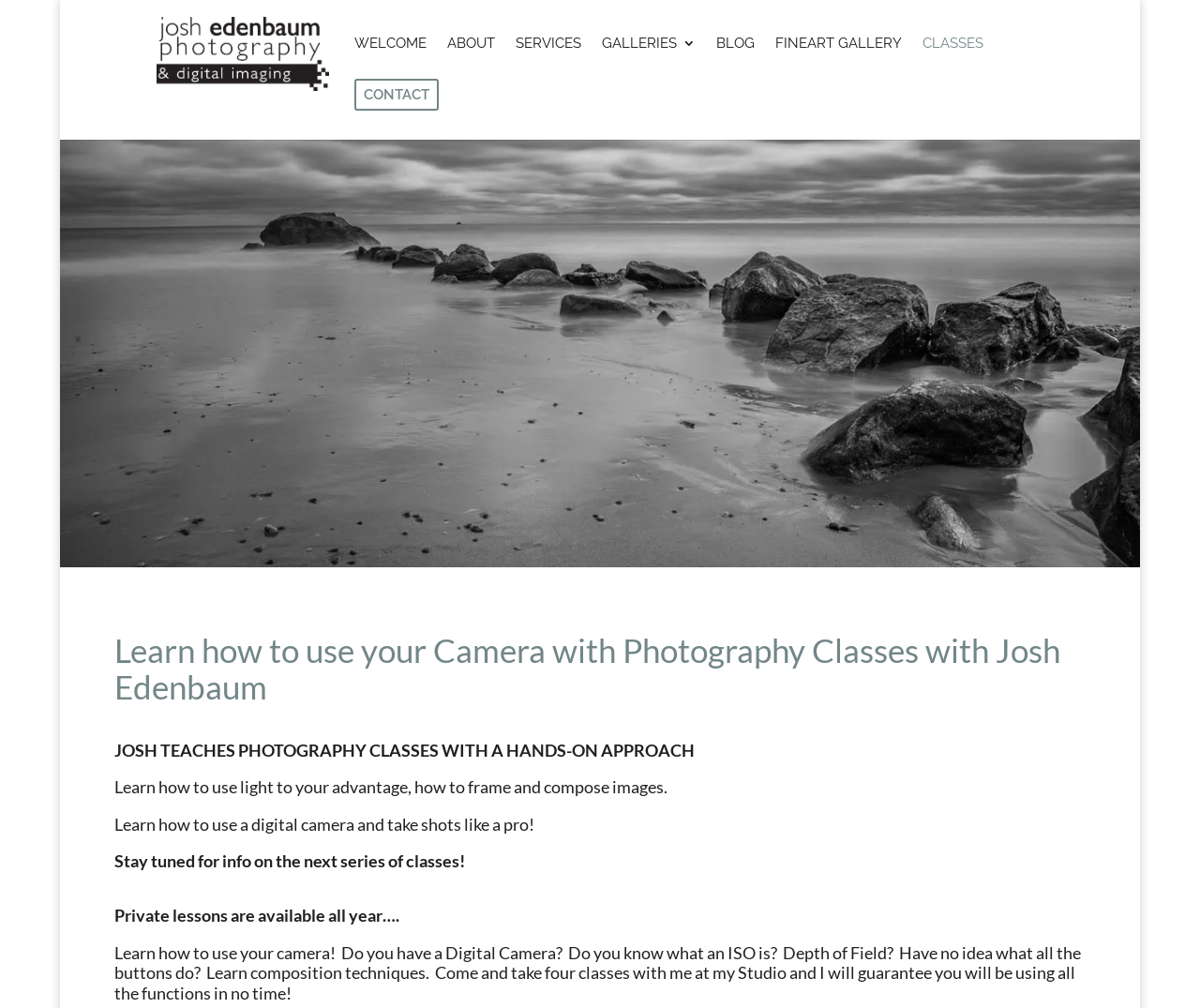Locate the bounding box coordinates of the area that needs to be clicked to fulfill the following instruction: "go to the welcome page". The coordinates should be in the format of four float numbers between 0 and 1, namely [left, top, right, bottom].

[0.295, 0.036, 0.355, 0.086]